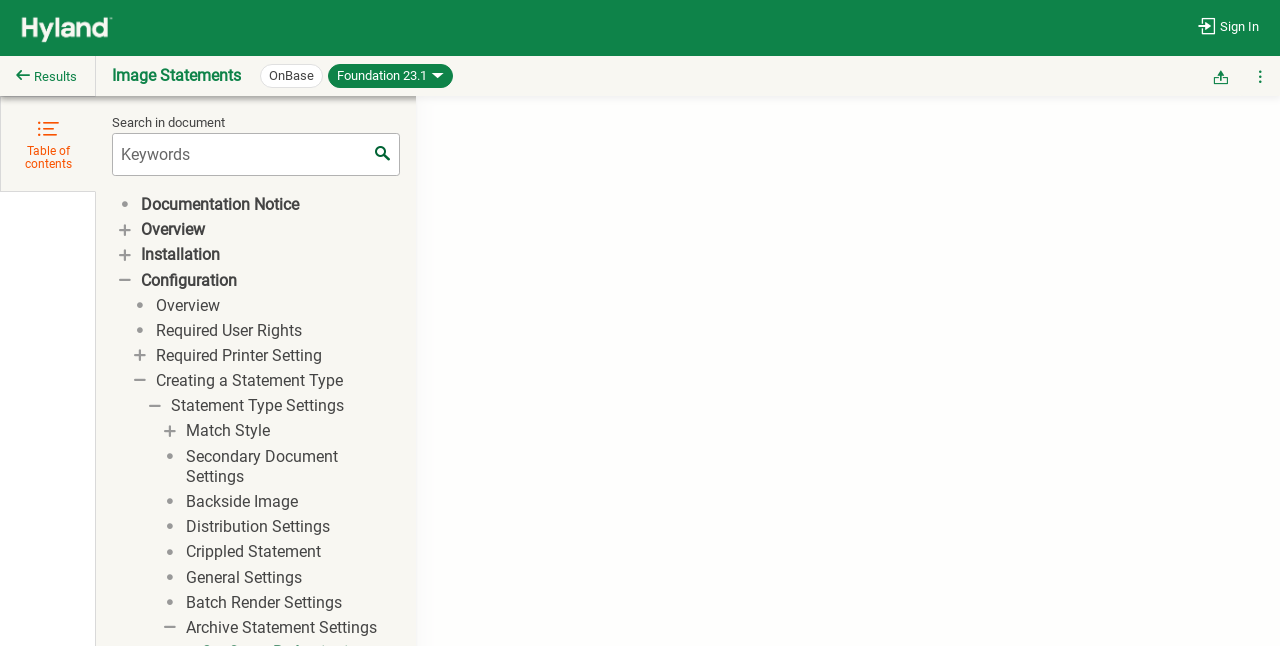What is the logo at the top left corner of the page?
Use the image to answer the question with a single word or phrase.

header logo